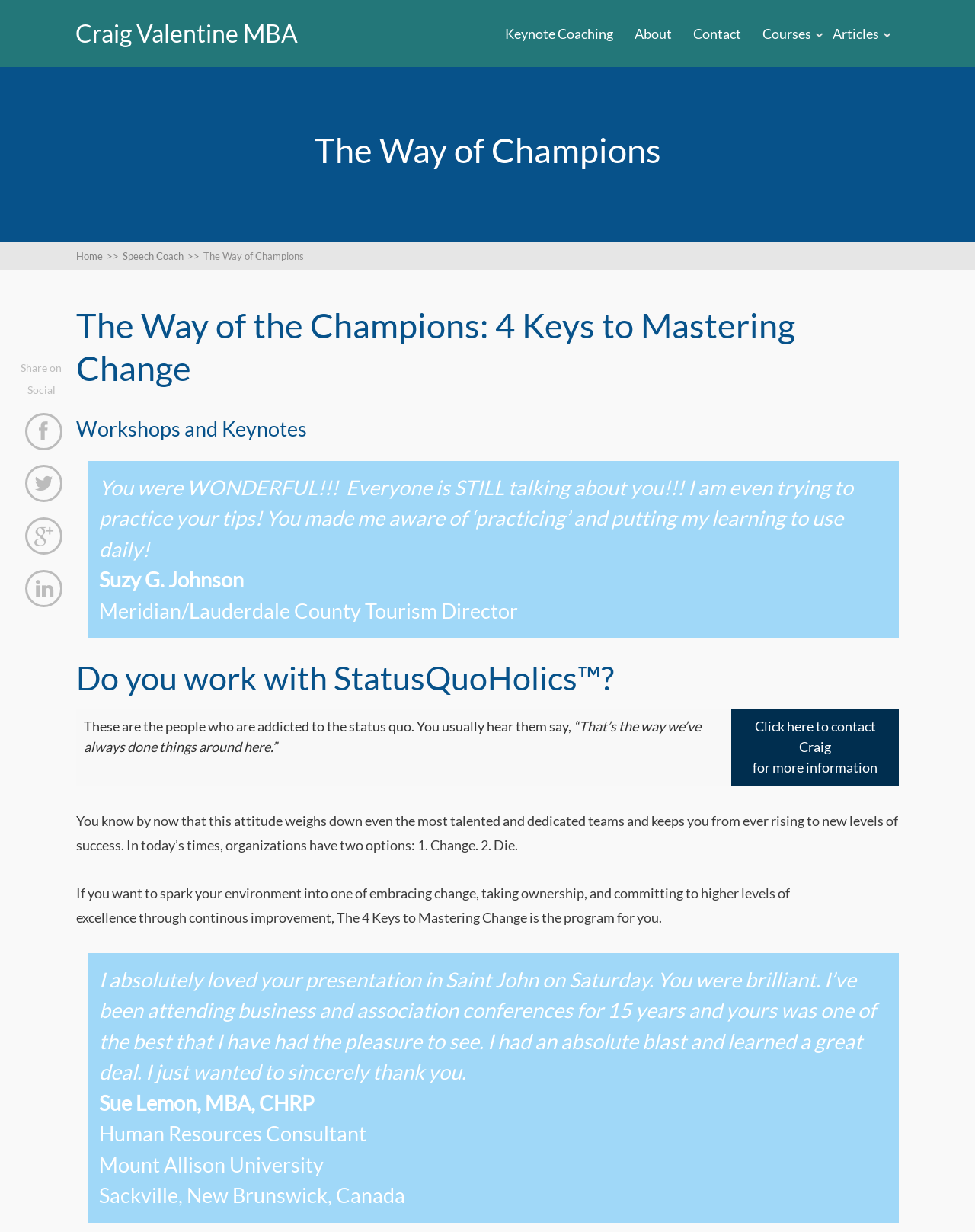Please mark the clickable region by giving the bounding box coordinates needed to complete this instruction: "Click on the 'Contact' link".

[0.711, 0.02, 0.76, 0.034]